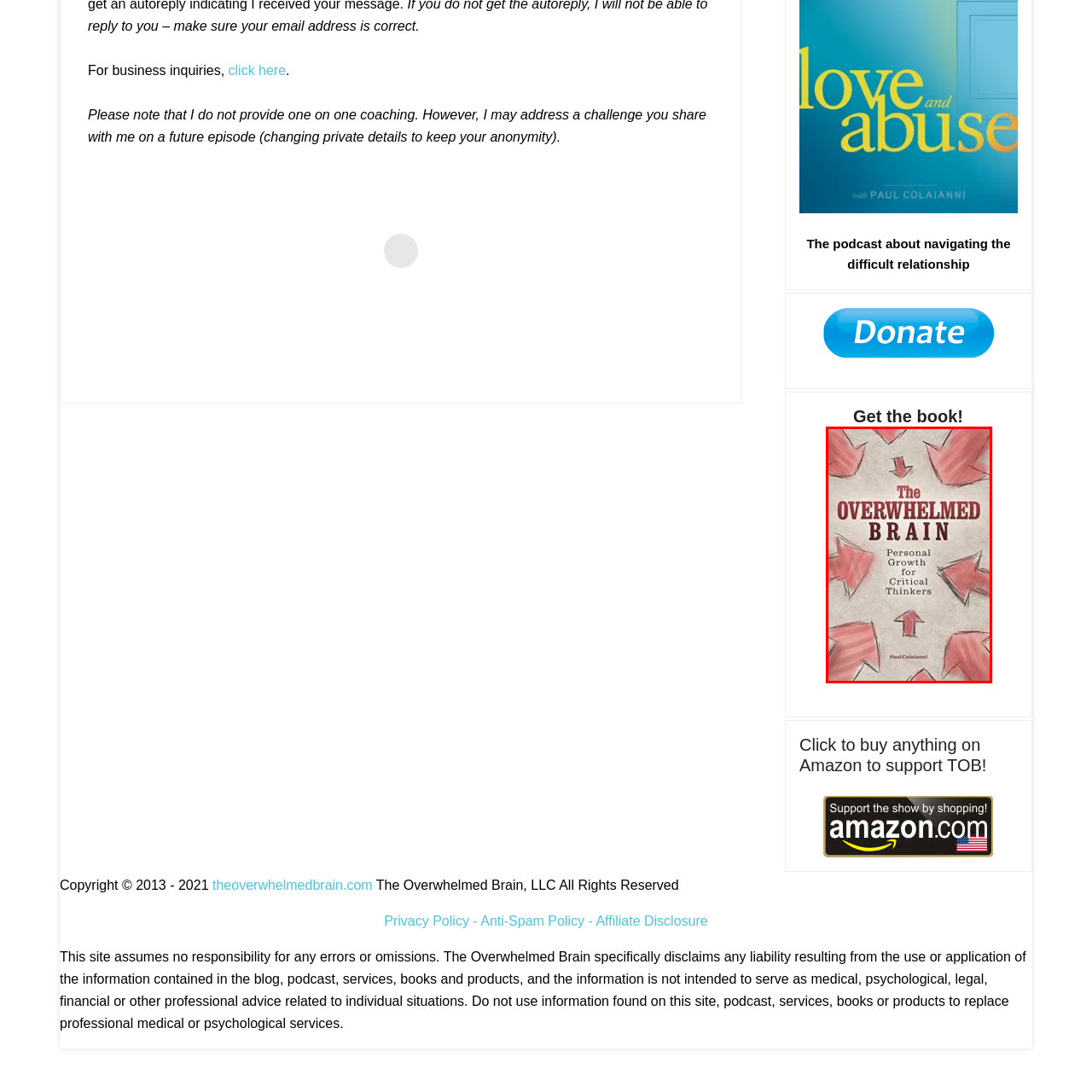Describe in detail the image that is highlighted by the red bounding box.

The image features the cover of the book titled "The Overwhelmed Brain," authored by Paul Colaianni. The design prominently displays the title in bold, red letters at the top, emphasizing the central theme of personal growth. Below the title, the subtitle reads "Personal Growth for Critical Thinkers," indicating that the book is aimed at readers seeking to enhance their critical thinking skills and navigate life's challenges. Surrounding the text are various arrows drawn in a sketch-style, symbolizing direction and movement, which visually reinforces the idea of personal growth and transformation. This book caters to individuals looking to improve their mental resilience and decision-making abilities.